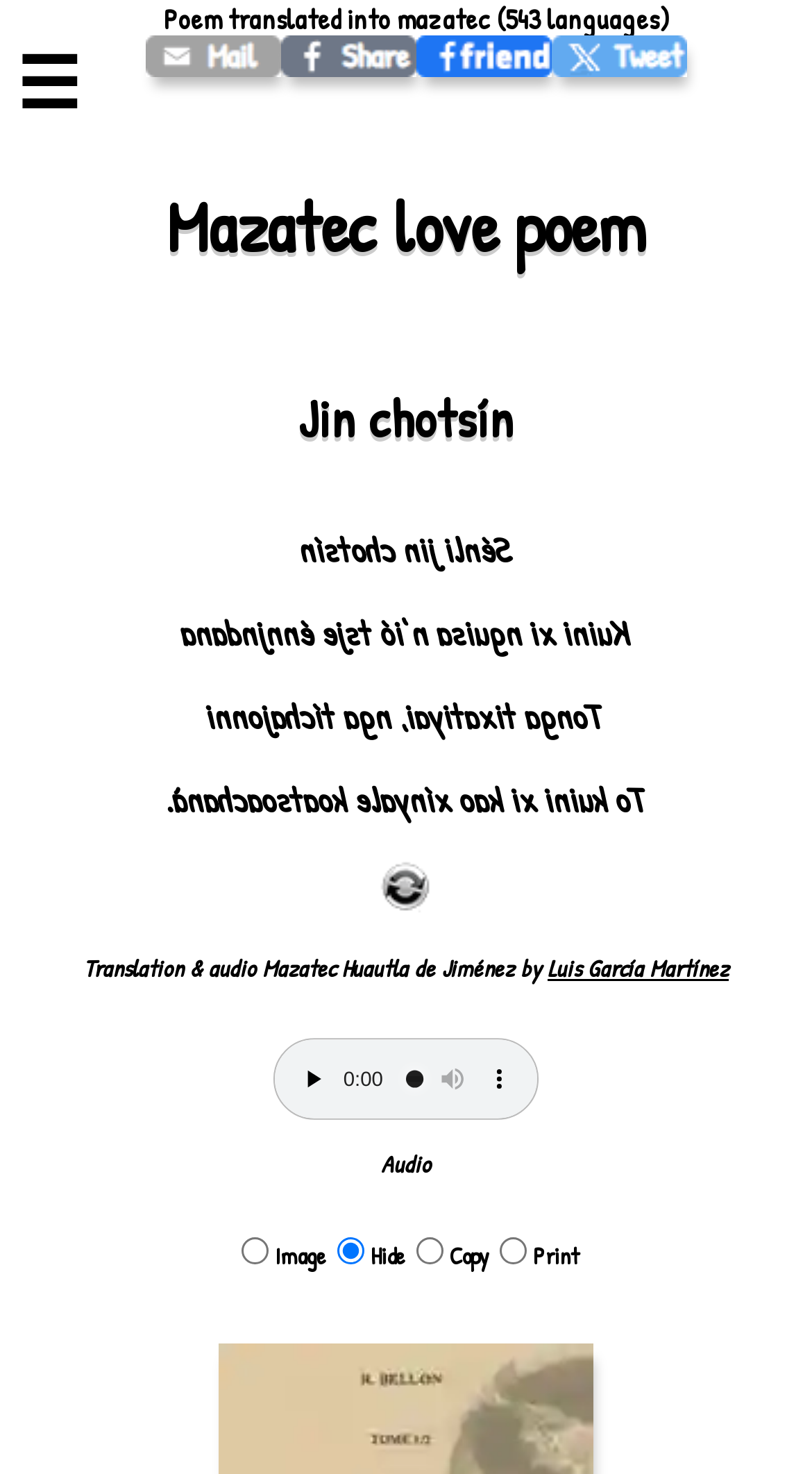What is the language of the love poem?
Identify the answer in the screenshot and reply with a single word or phrase.

Mazatec